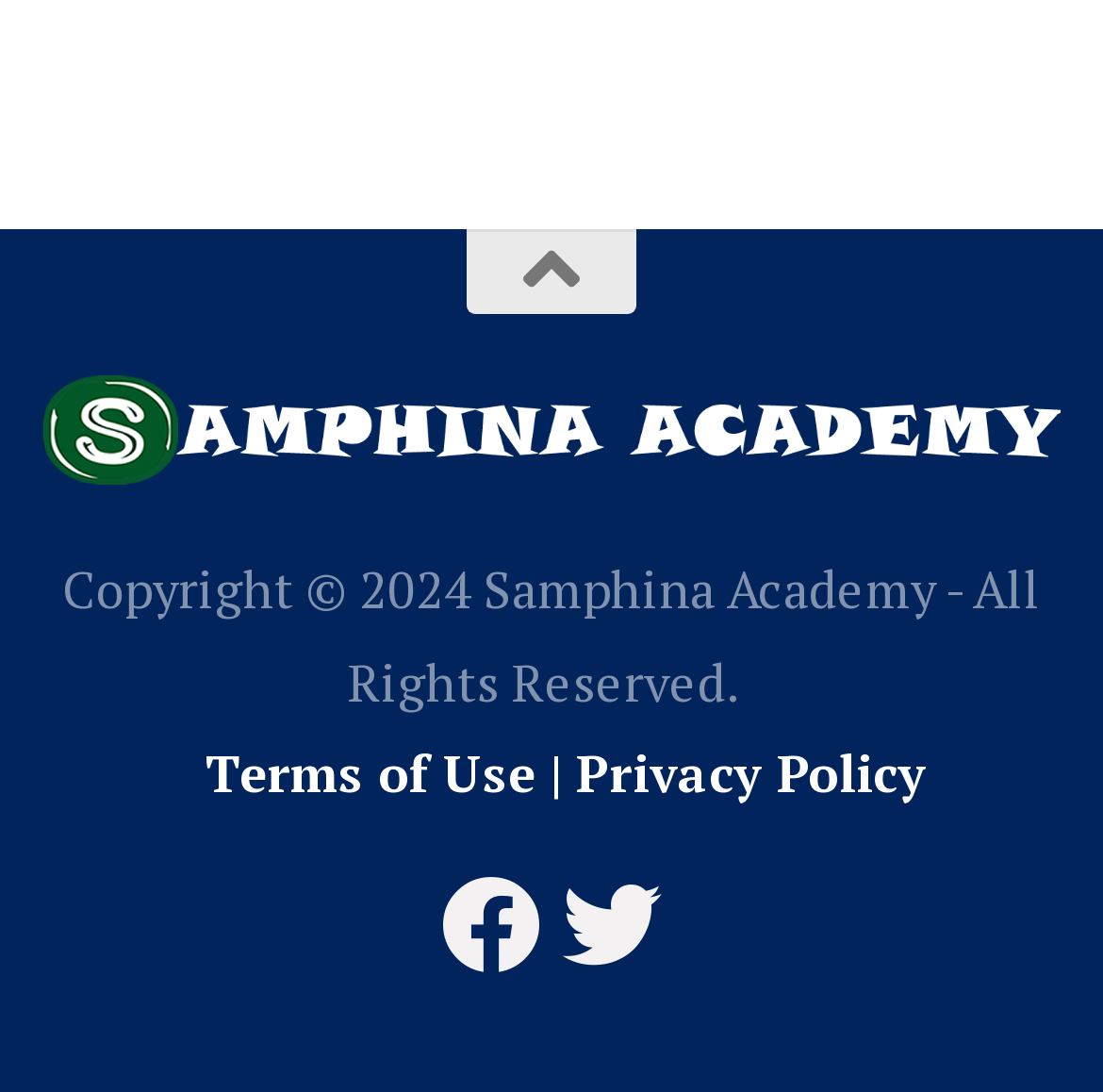Refer to the image and provide an in-depth answer to the question: 
What is the name of the academy?

The name of the academy can be found at the bottom of the webpage, where it says 'Copyright © 2024 Samphina Academy - All Rights Reserved.'